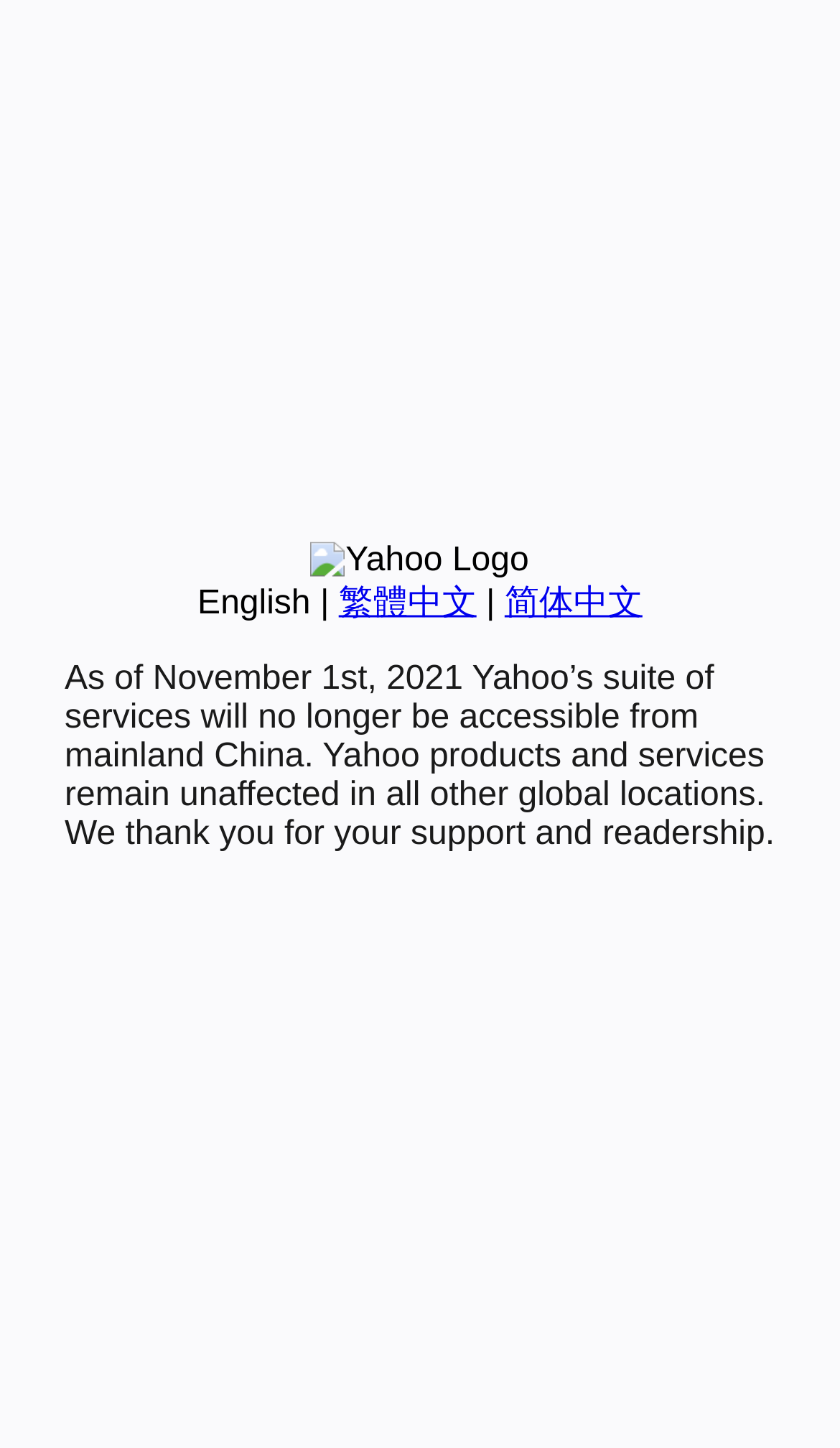Identify and provide the bounding box coordinates of the UI element described: "Berlin Fashion Week". The coordinates should be formatted as [left, top, right, bottom], with each number being a float between 0 and 1.

None